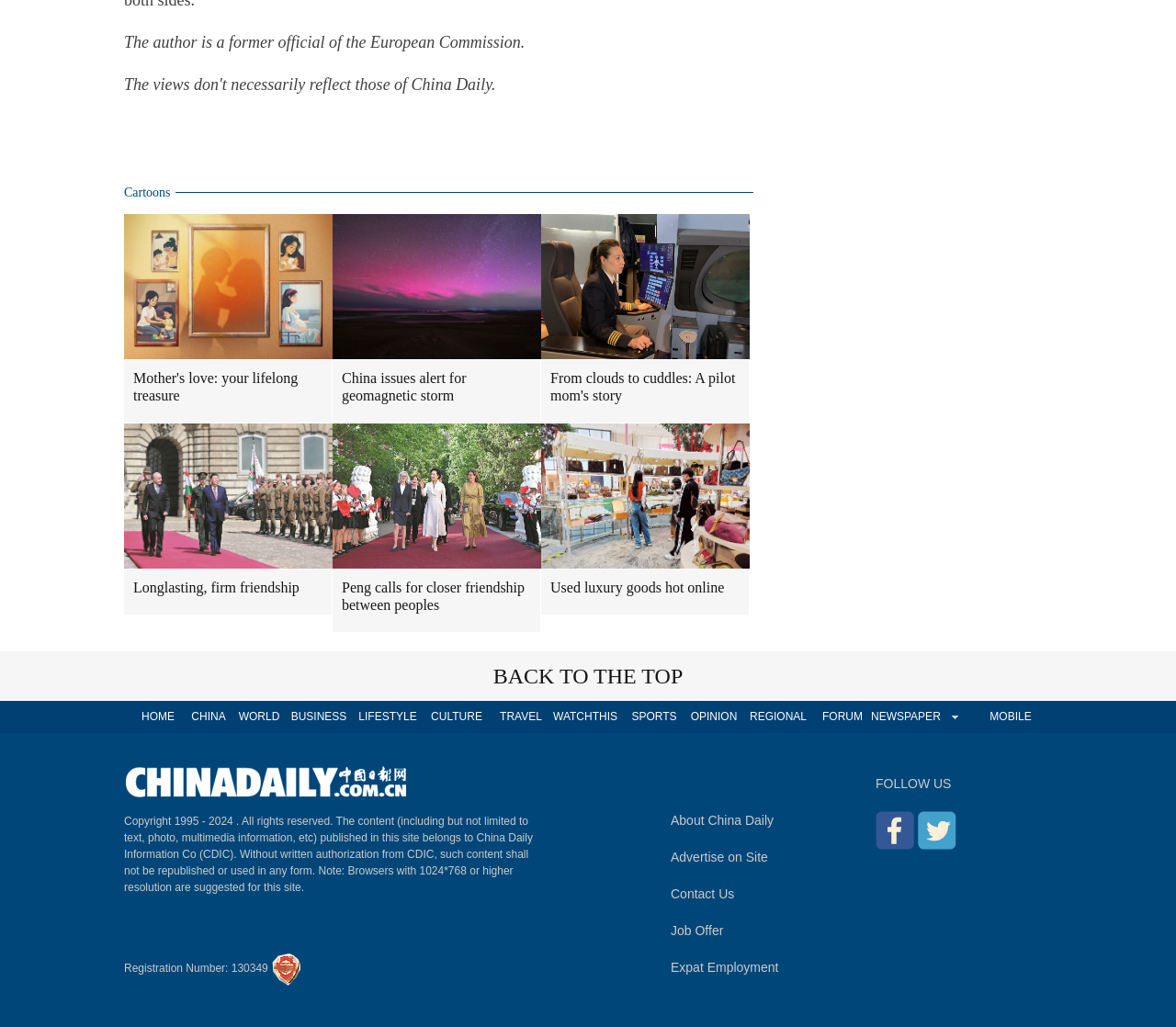Locate the bounding box of the UI element with the following description: "Mother's love: your lifelong treasure".

[0.105, 0.35, 0.282, 0.411]